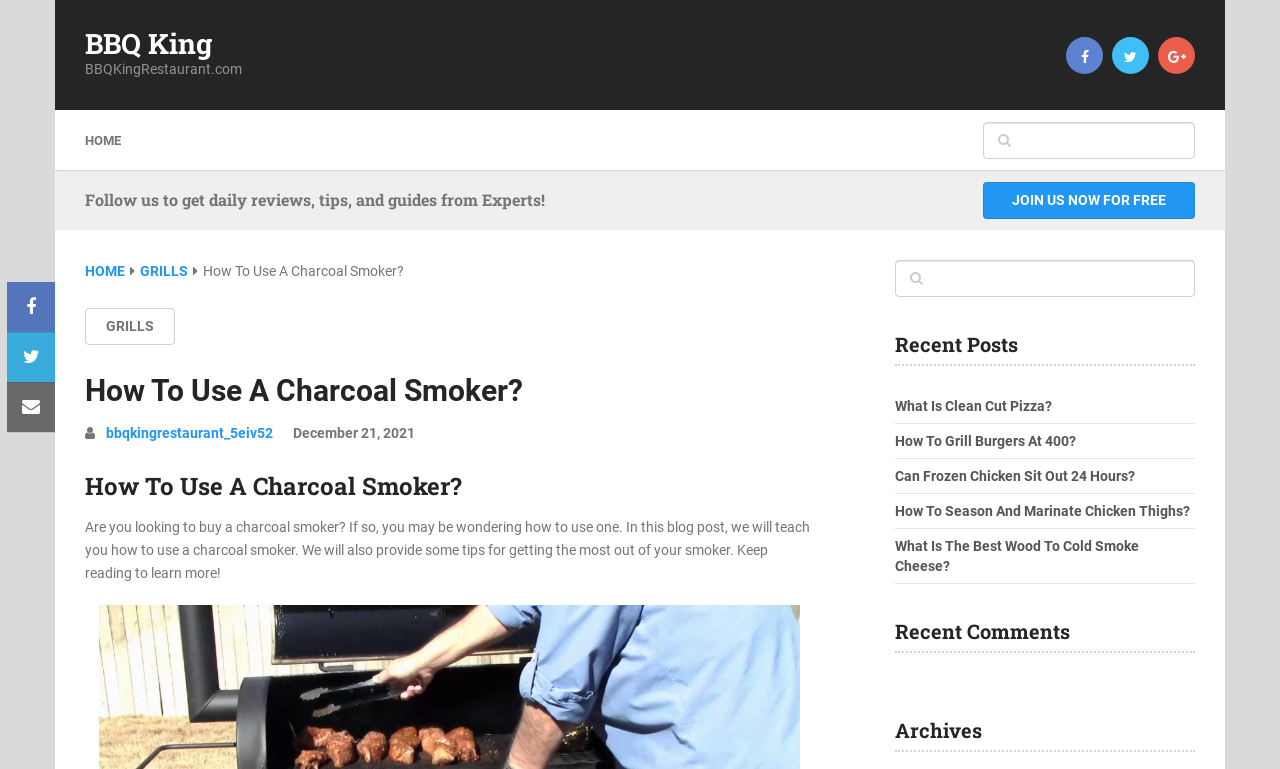Please provide the main heading of the webpage content.

How To Use A Charcoal Smoker?